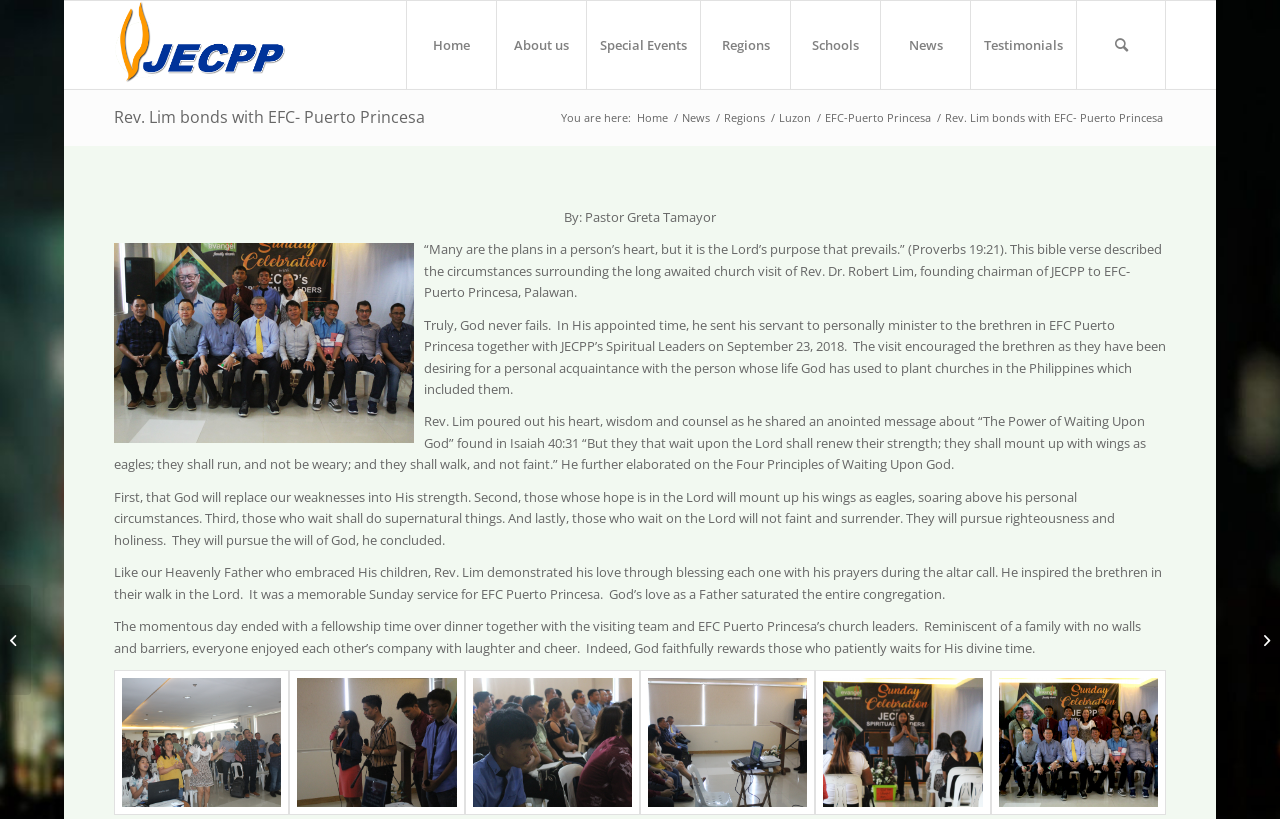Answer the question below using just one word or a short phrase: 
What is the author of the article?

Pastor Greta Tamayor